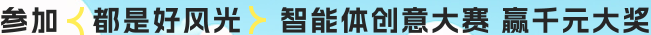Formulate a detailed description of the image content.

The image features a vibrant and engaging promotional banner for an event titled "智能体创意大赛" (Intelligent Entity Creativity Competition). The design is colorful, emphasizing participation with bold text that reads "参加都是好风光" (Joining is a Great Opportunity) alongside appealing graphics. The banner highlights that competitors can win substantial prizes, specifically mentioning a reward of 1,000 yuan. The overall aesthetic is eye-catching, aimed at drawing interest and encouraging entrants to engage in the competition.